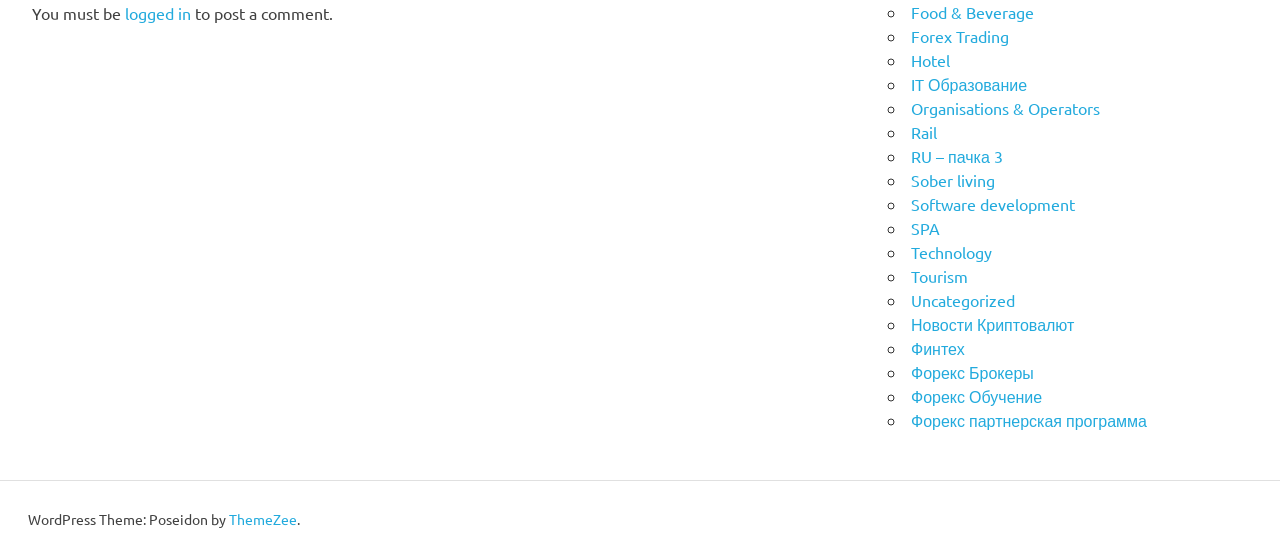Kindly provide the bounding box coordinates of the section you need to click on to fulfill the given instruction: "click on 'logged in'".

[0.098, 0.005, 0.149, 0.041]